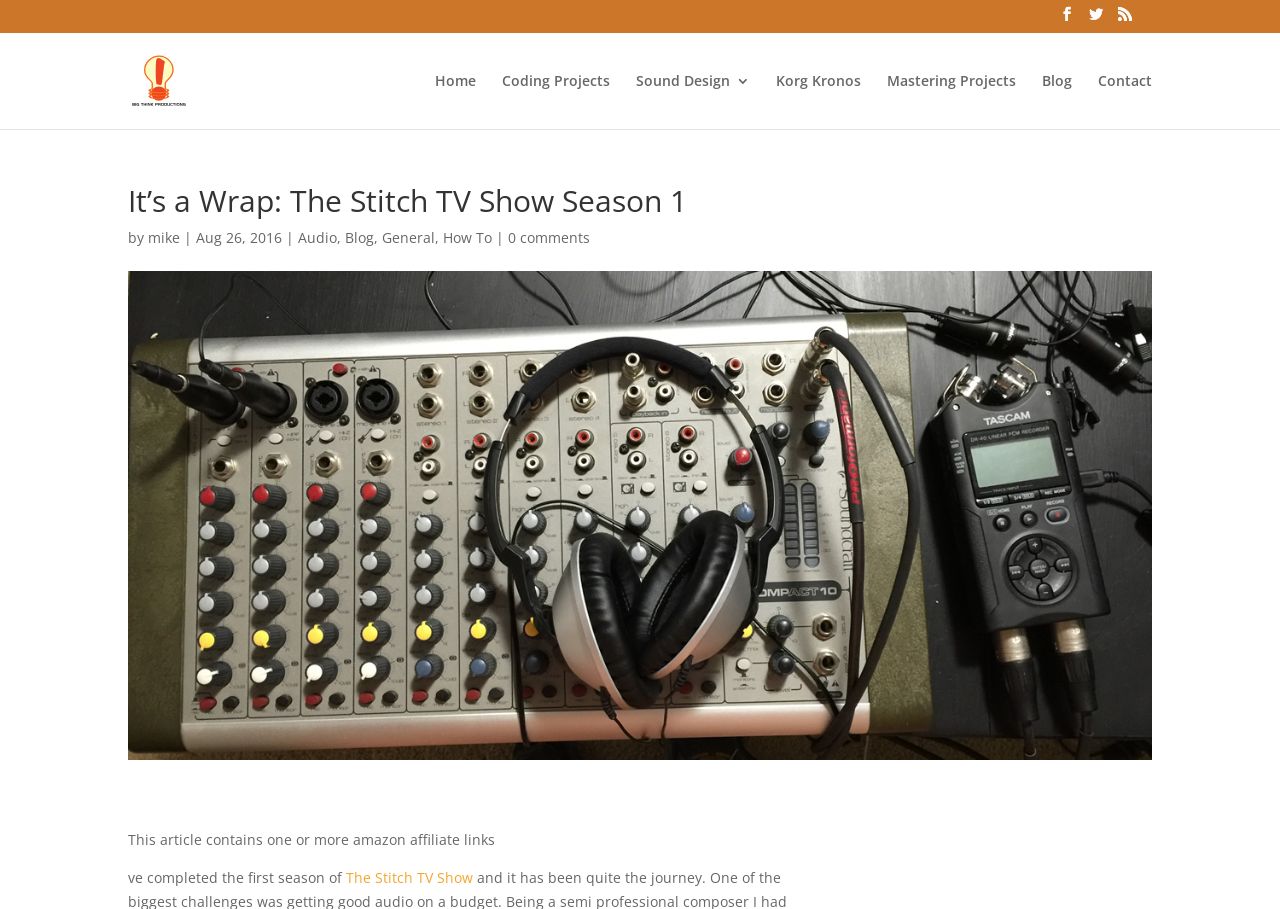Locate the bounding box coordinates of the area that needs to be clicked to fulfill the following instruction: "learn more about the stitch tv show". The coordinates should be in the format of four float numbers between 0 and 1, namely [left, top, right, bottom].

[0.27, 0.955, 0.37, 0.976]